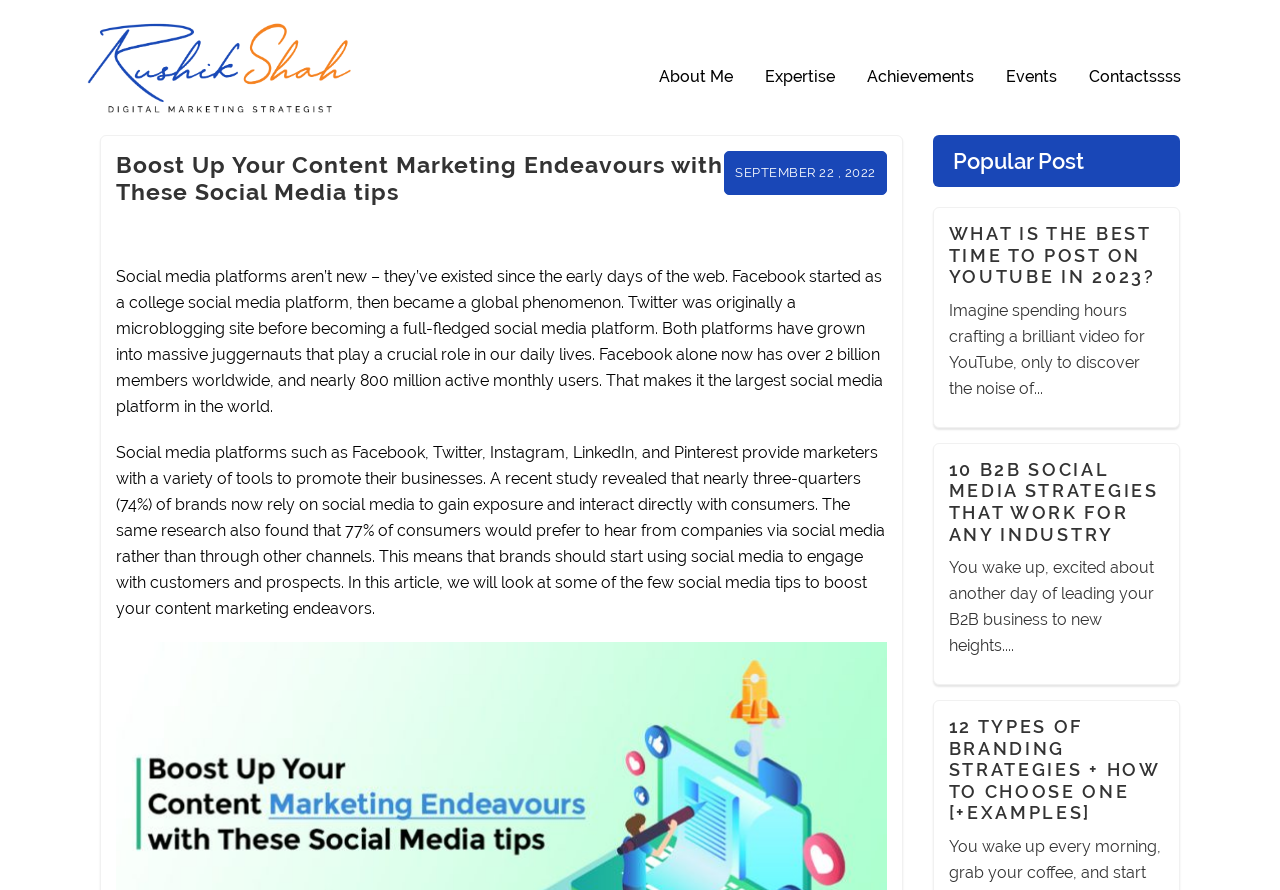Please find the bounding box coordinates for the clickable element needed to perform this instruction: "Read the article about social media tips".

[0.091, 0.3, 0.69, 0.467]